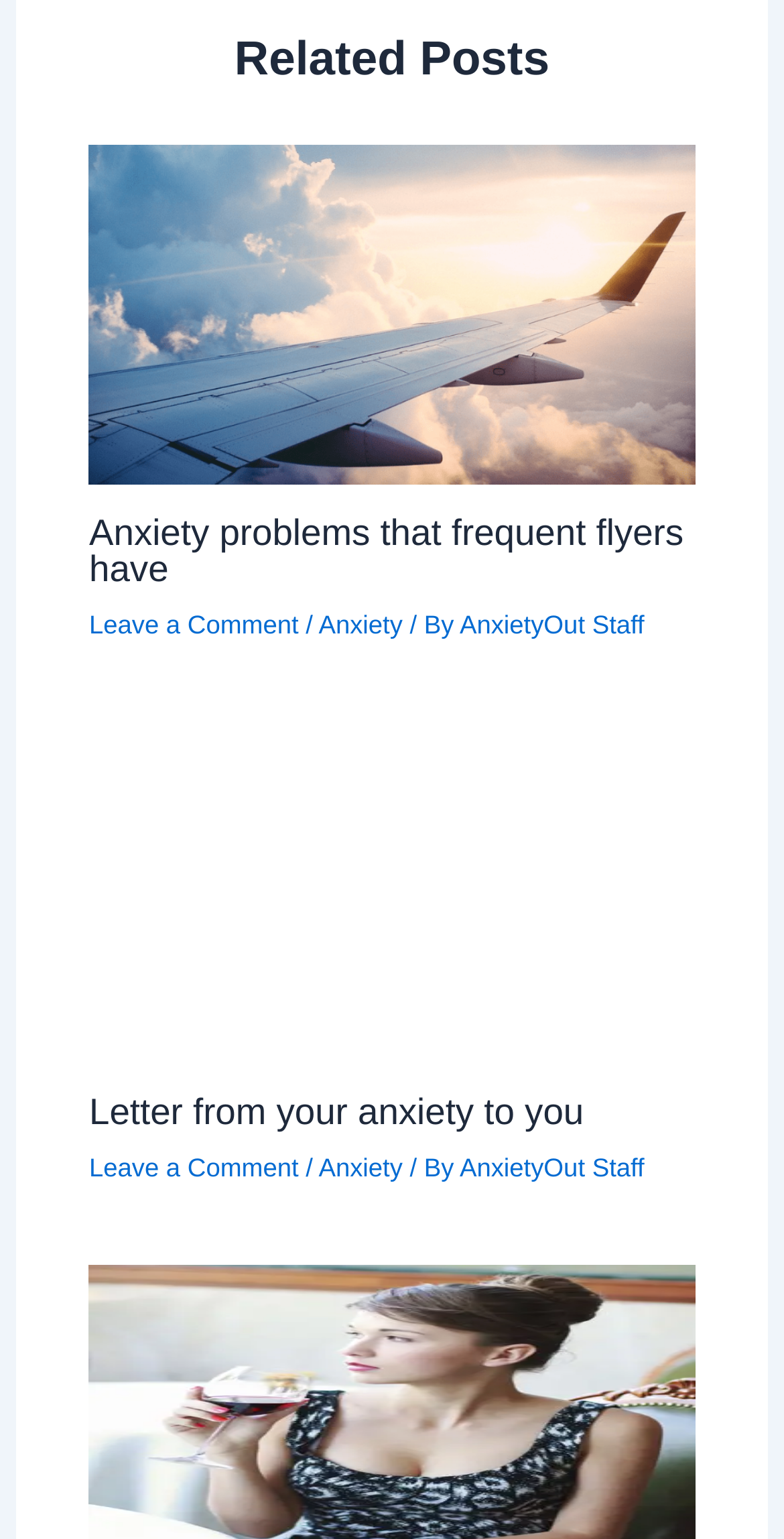Kindly determine the bounding box coordinates for the area that needs to be clicked to execute this instruction: "Explore the article about alcohol and anxiety".

[0.114, 0.922, 0.886, 0.943]